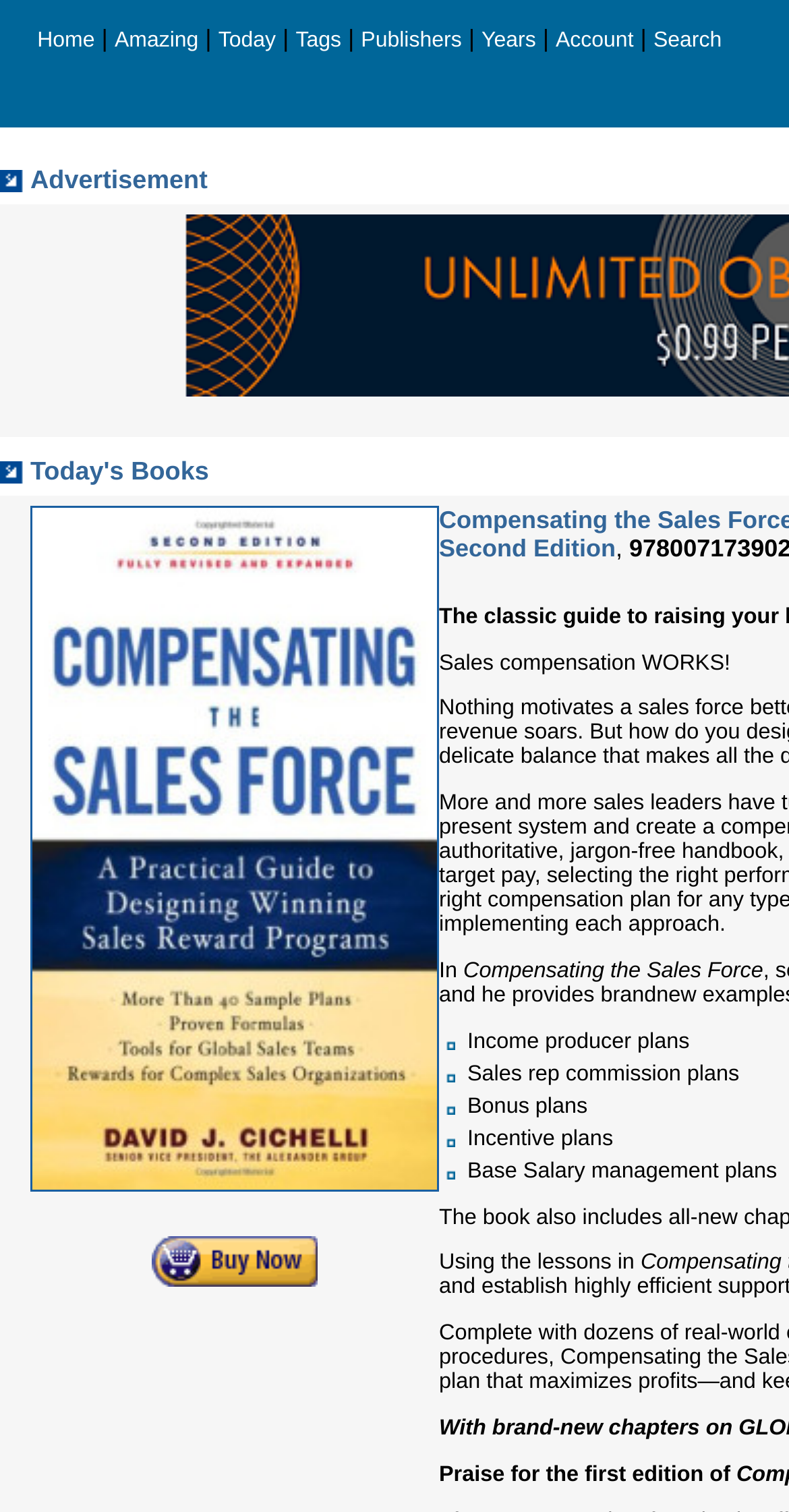Given the description "Today's Books", provide the bounding box coordinates of the corresponding UI element.

[0.038, 0.302, 0.265, 0.321]